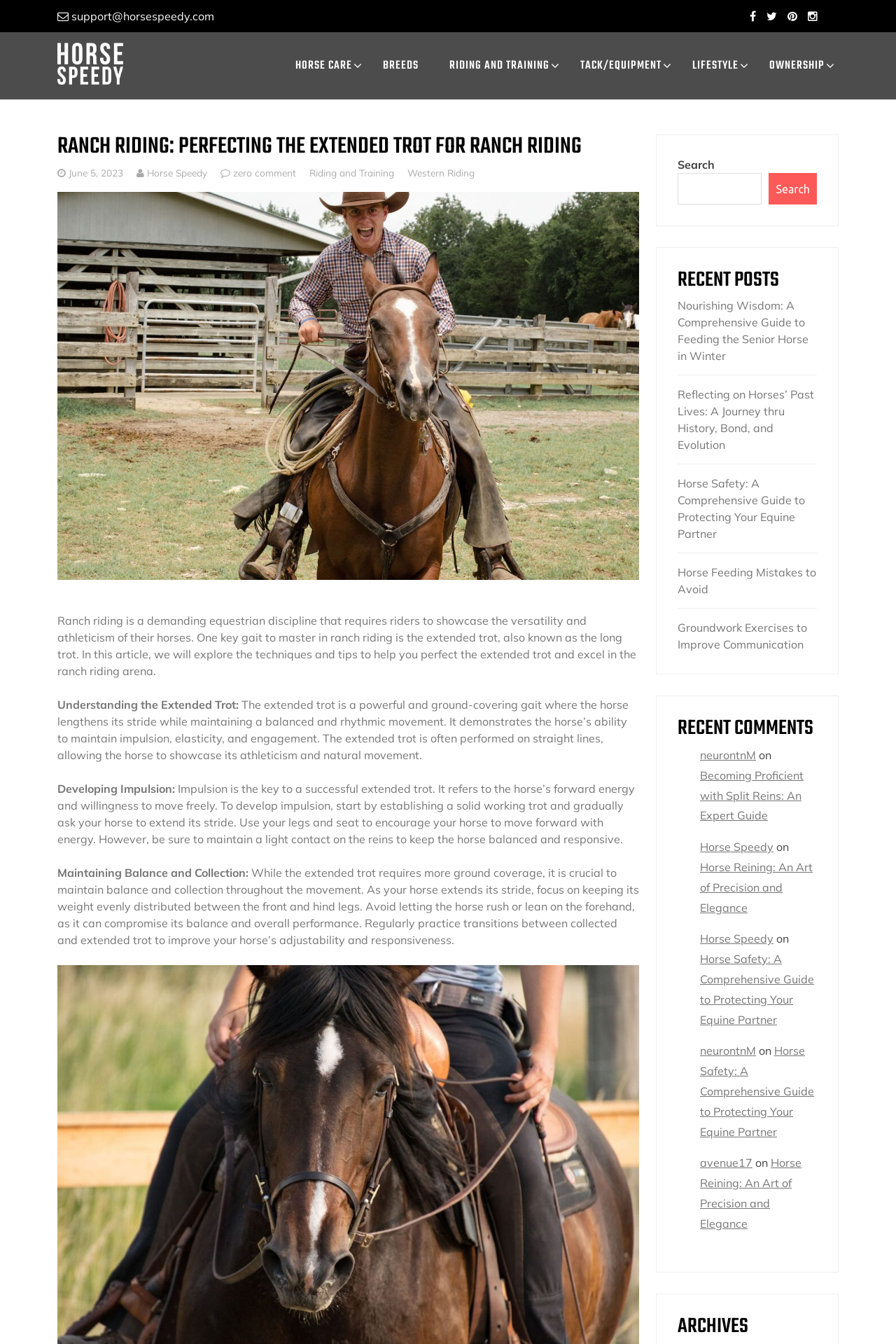Please identify the bounding box coordinates of the clickable area that will allow you to execute the instruction: "Read the article about Nourishing Wisdom".

[0.756, 0.222, 0.902, 0.27]